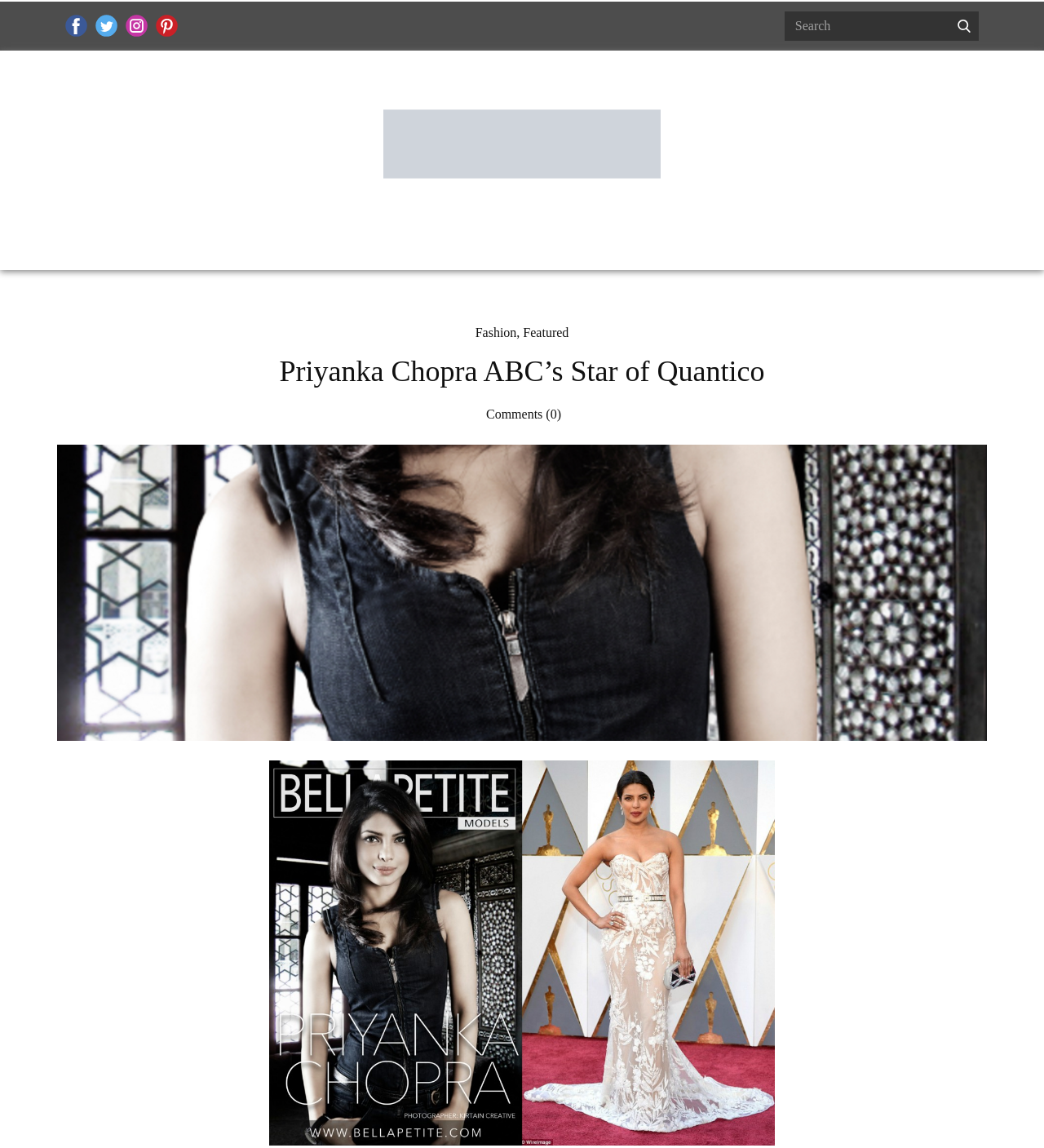Determine the bounding box coordinates of the clickable region to follow the instruction: "Check Comments".

[0.462, 0.355, 0.538, 0.367]